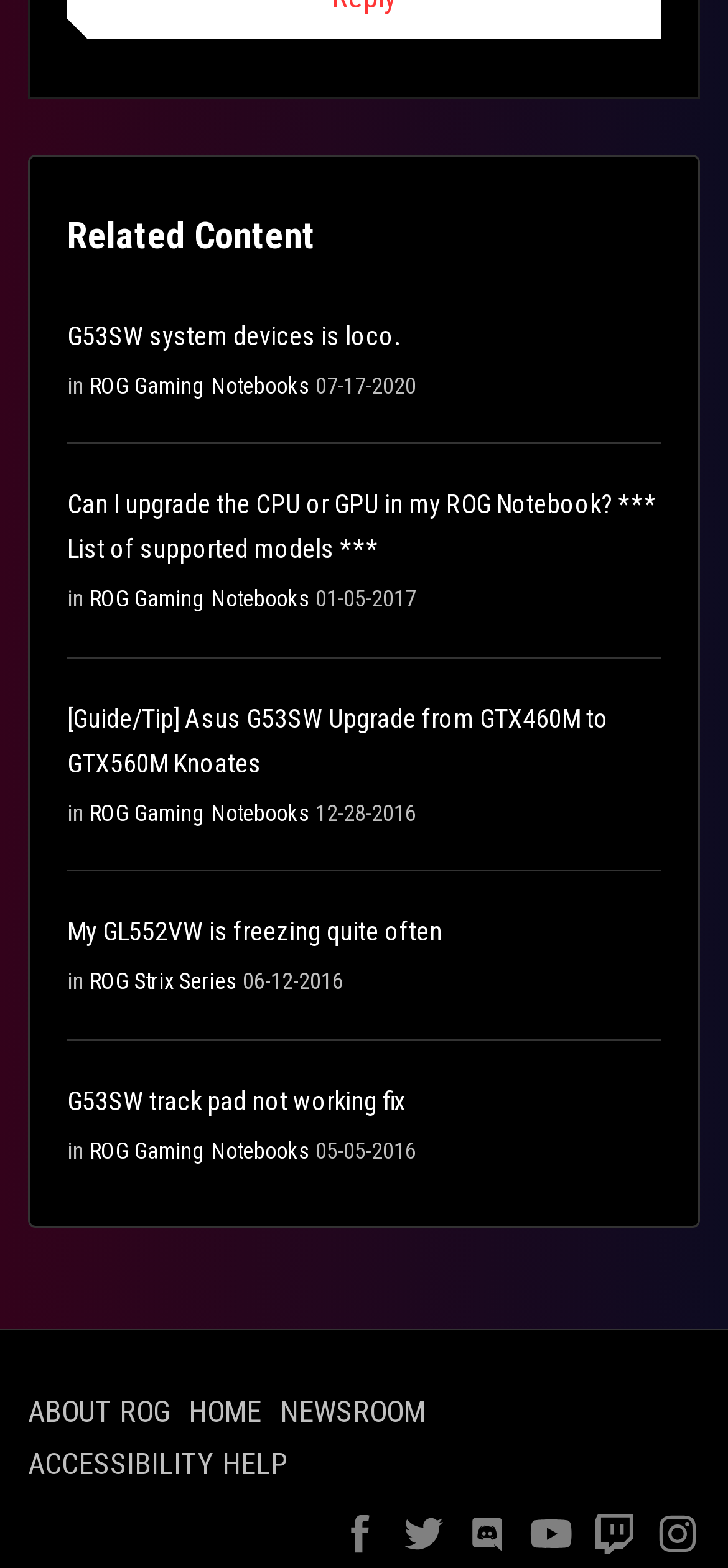How many times is 'ROG Gaming Notebooks' mentioned?
Using the visual information, reply with a single word or short phrase.

3